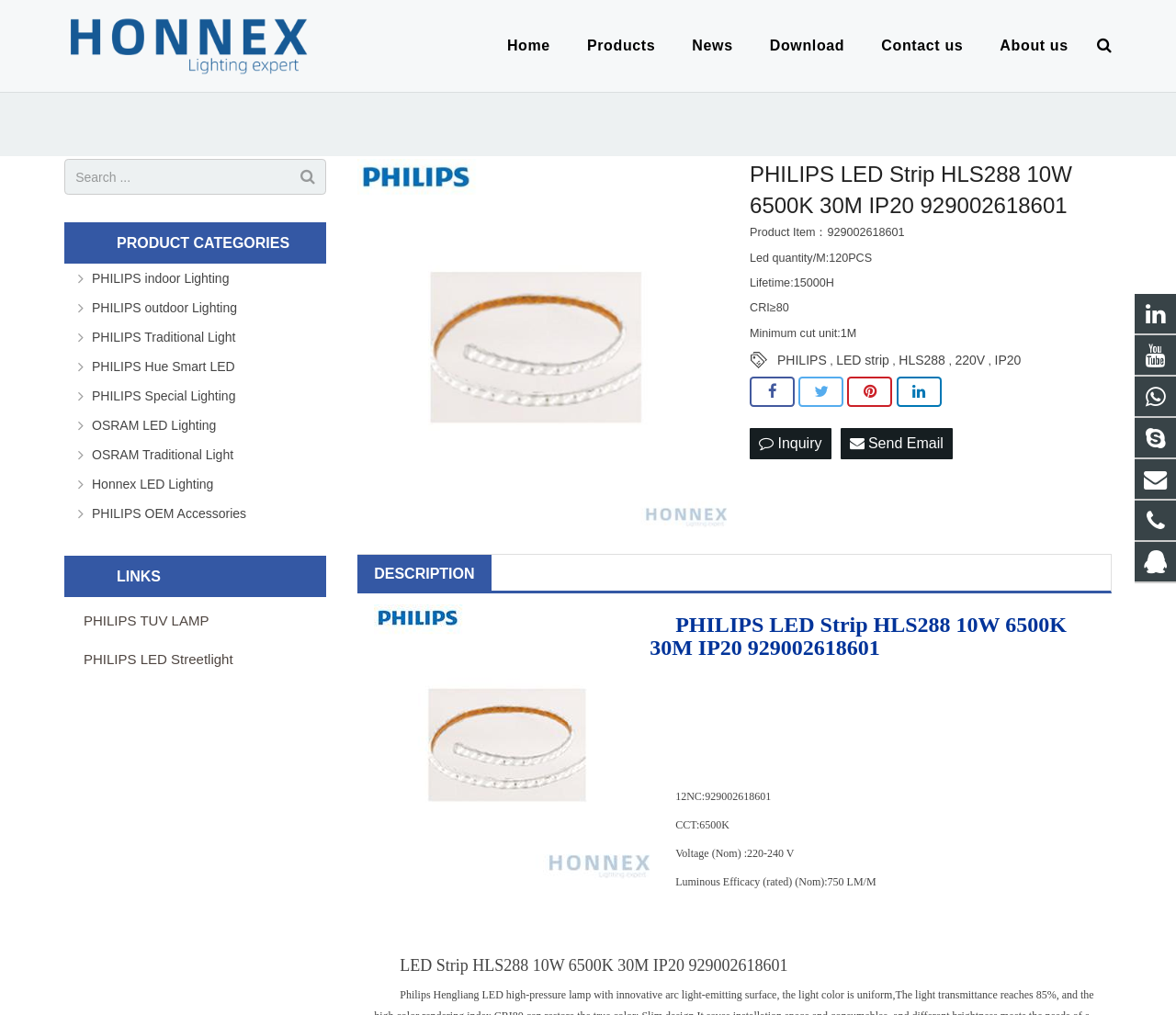Identify the bounding box coordinates for the UI element described by the following text: "Honnex LED Lighting". Provide the coordinates as four float numbers between 0 and 1, in the format [left, top, right, bottom].

[0.078, 0.467, 0.277, 0.487]